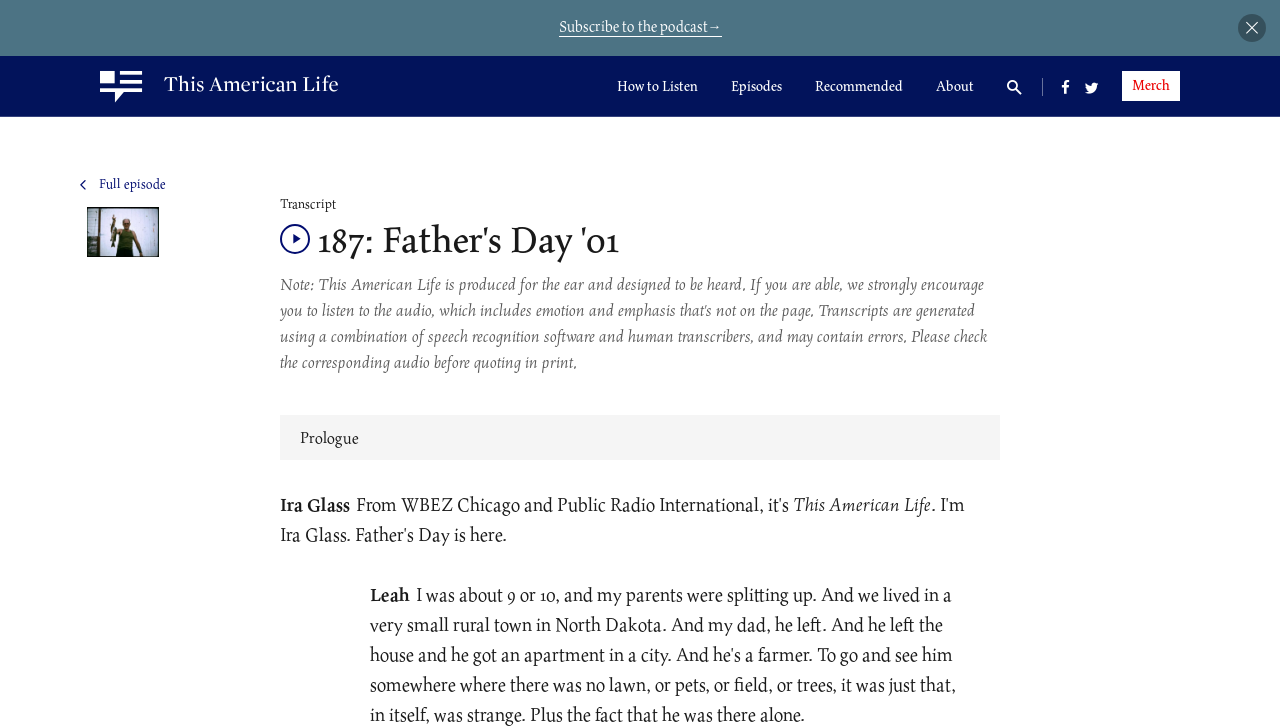What is the title of the episode?
Using the information presented in the image, please offer a detailed response to the question.

I found the title of the episode by looking at the header section of the webpage, where I saw the text '187: Father's Day '01' which indicates that 'Father's Day '01' is the title of the episode.